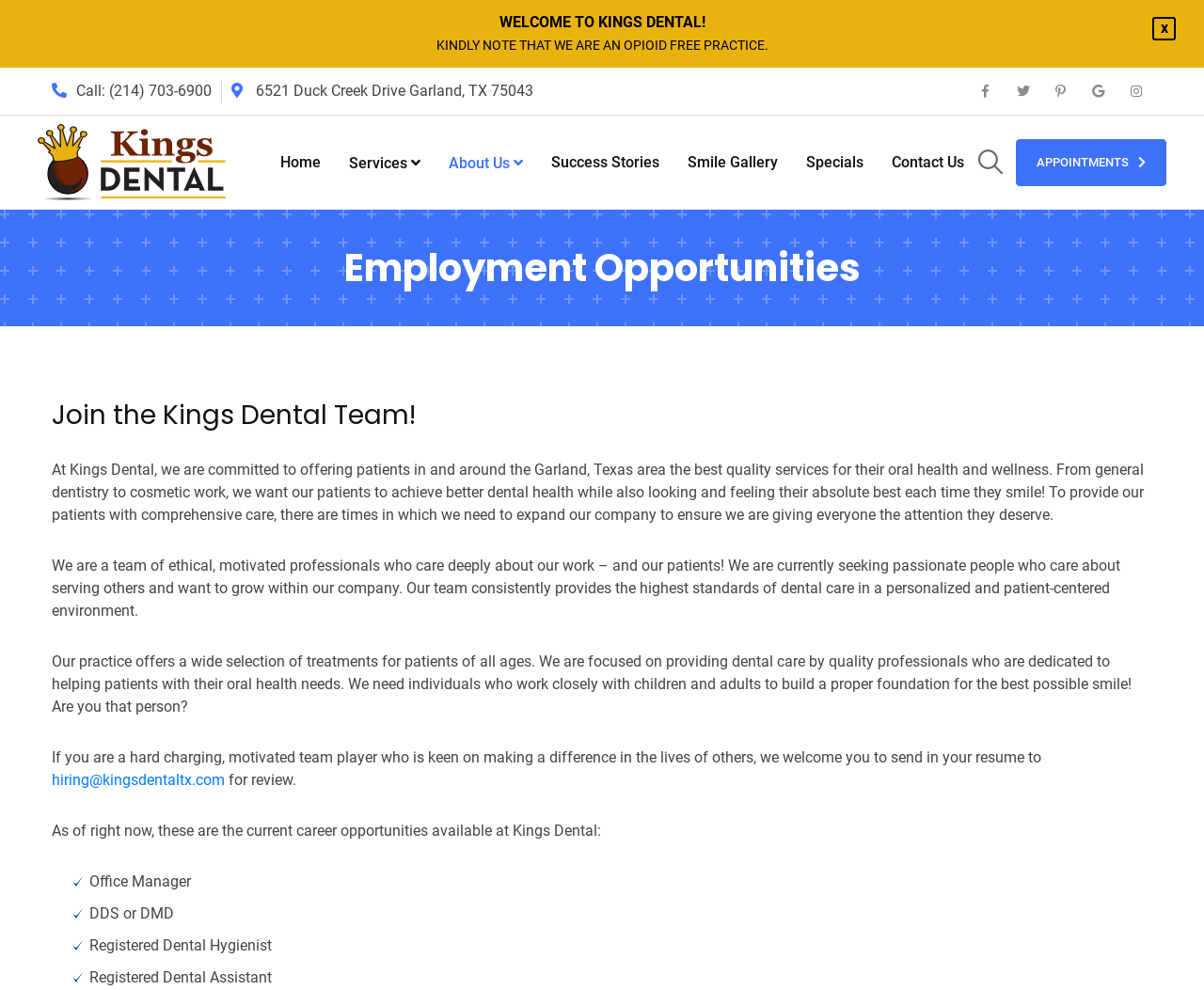What is the phone number to inquire about job vacancies?
Look at the image and construct a detailed response to the question.

The phone number can be found on the top right section of the webpage, next to the 'Call:' text, which is a link that can be clicked to make a call.